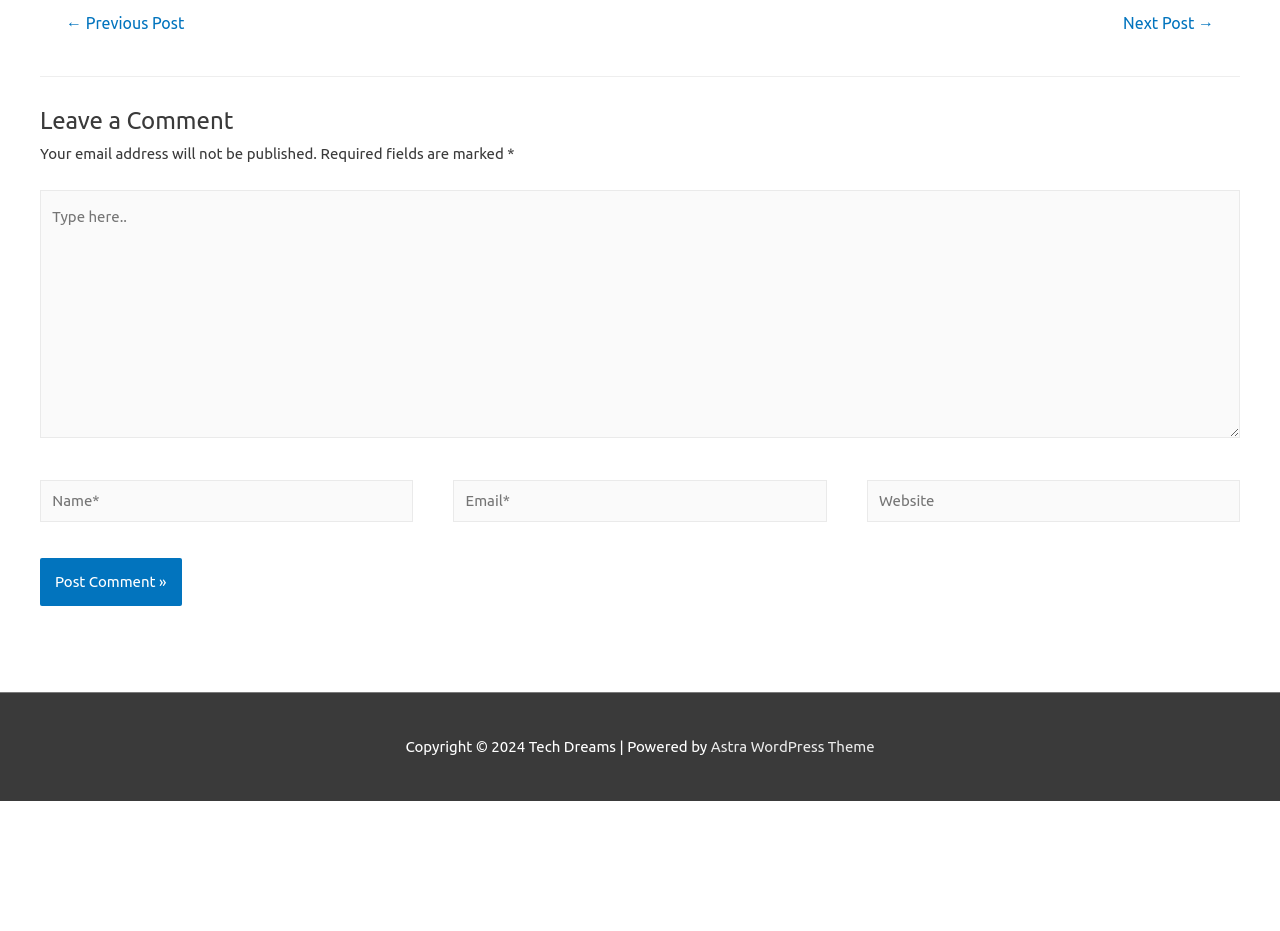Locate the bounding box coordinates of the item that should be clicked to fulfill the instruction: "Visit the Astra WordPress Theme website".

[0.555, 0.793, 0.683, 0.811]